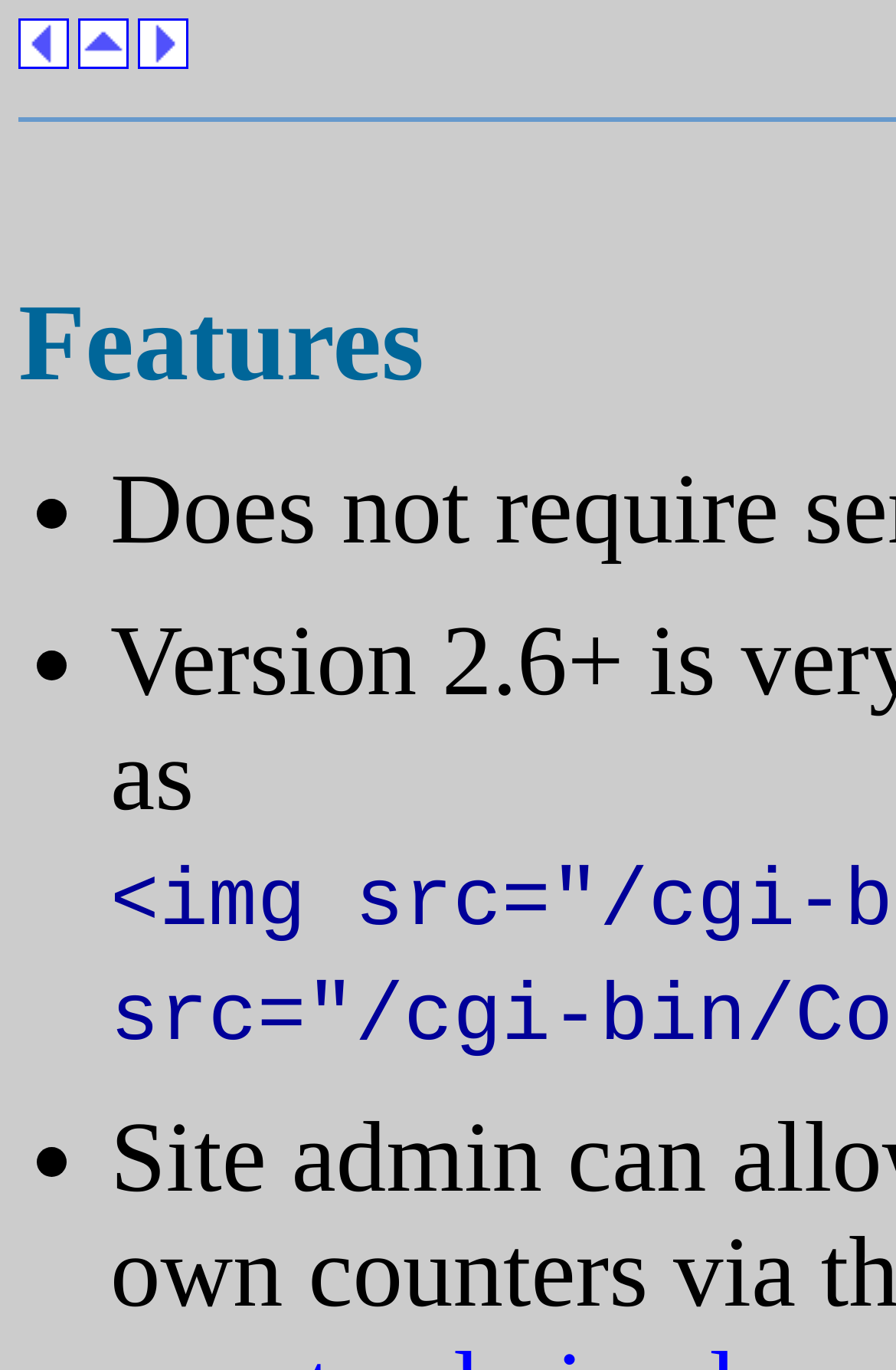Give a detailed account of the webpage.

The webpage appears to be a navigation page with multiple links and accompanying images. At the top-left corner, there is a link to "intro.html" with a corresponding image. To the right of this link, there are two more links, "Contents" and "database.html", each with their own images. 

Below these links, there are three list markers, represented by bullet points, positioned vertically in the middle of the page. The list markers are evenly spaced, with the first one near the top, the second one in the middle, and the third one near the bottom of the page.